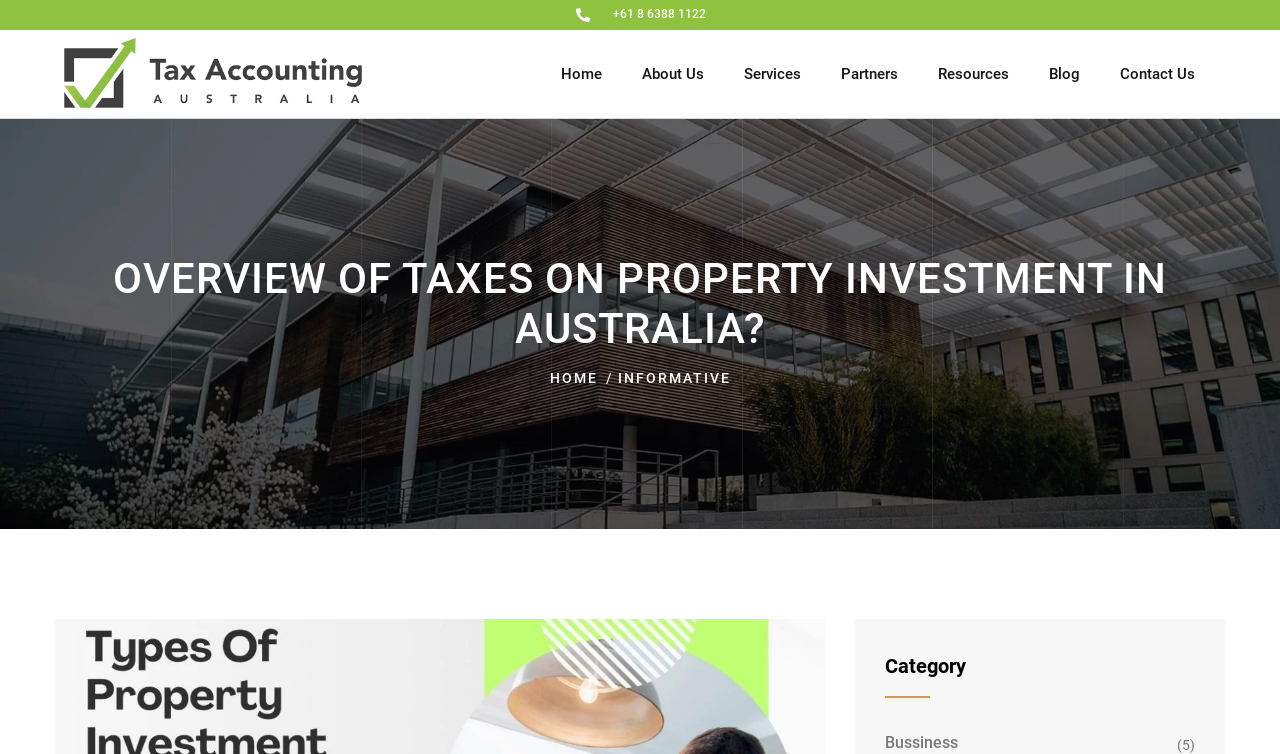Identify the bounding box coordinates for the UI element described as: "Home".

[0.429, 0.49, 0.467, 0.511]